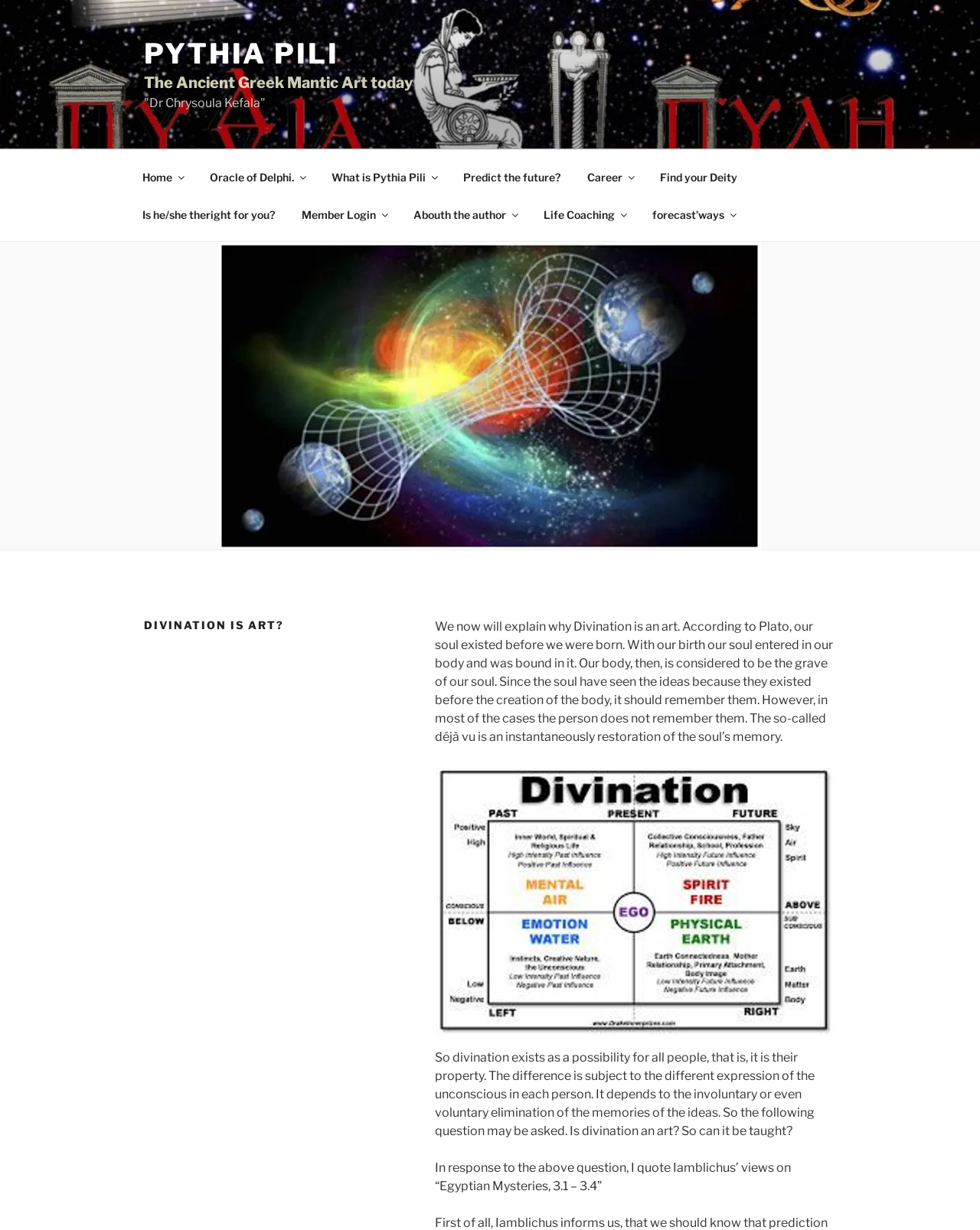Determine the bounding box coordinates of the element's region needed to click to follow the instruction: "Click on the 'Home' link". Provide these coordinates as four float numbers between 0 and 1, formatted as [left, top, right, bottom].

[0.131, 0.129, 0.2, 0.159]